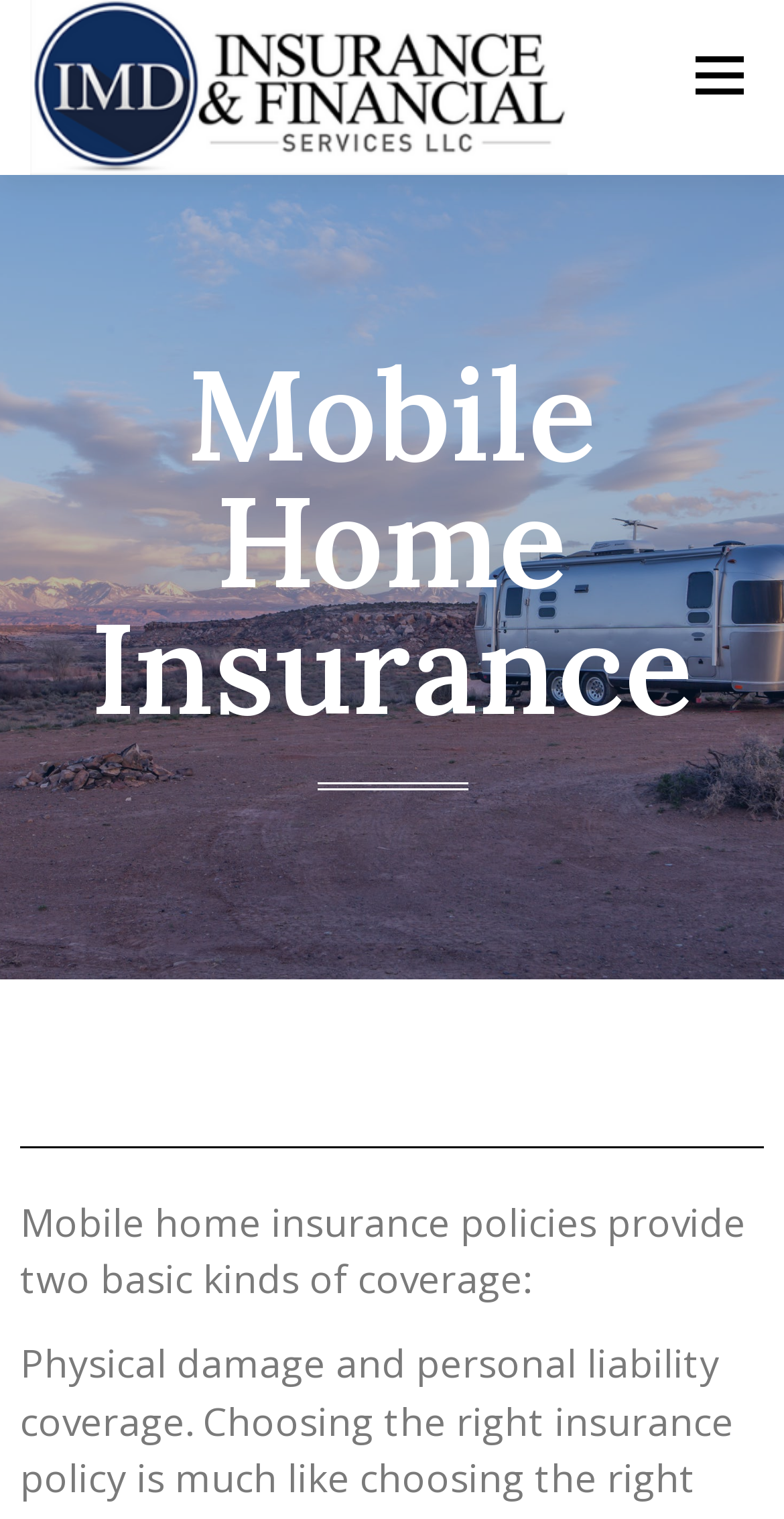Provide a short answer to the following question with just one word or phrase: What is the purpose of the 'GET QUOTE' link?

To get insurance quote